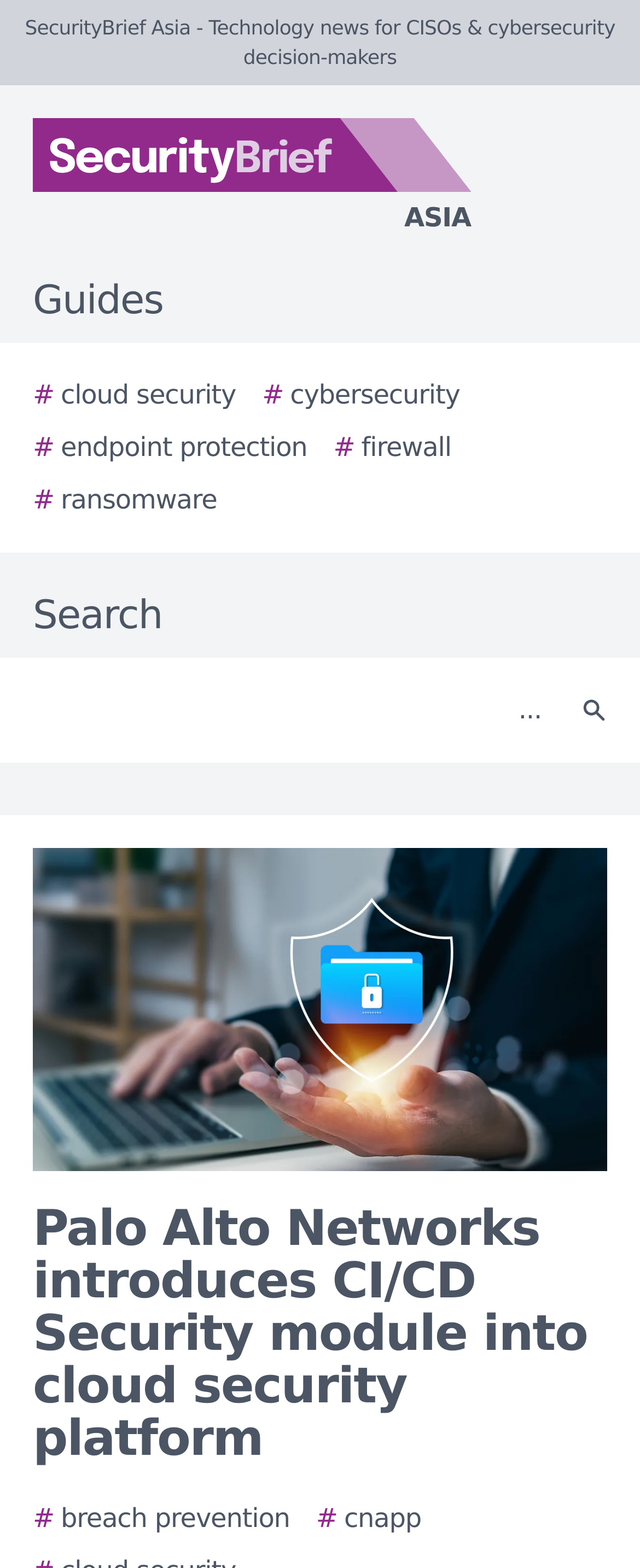Determine the bounding box coordinates of the clickable region to carry out the instruction: "Search for cloud security".

[0.051, 0.24, 0.369, 0.265]